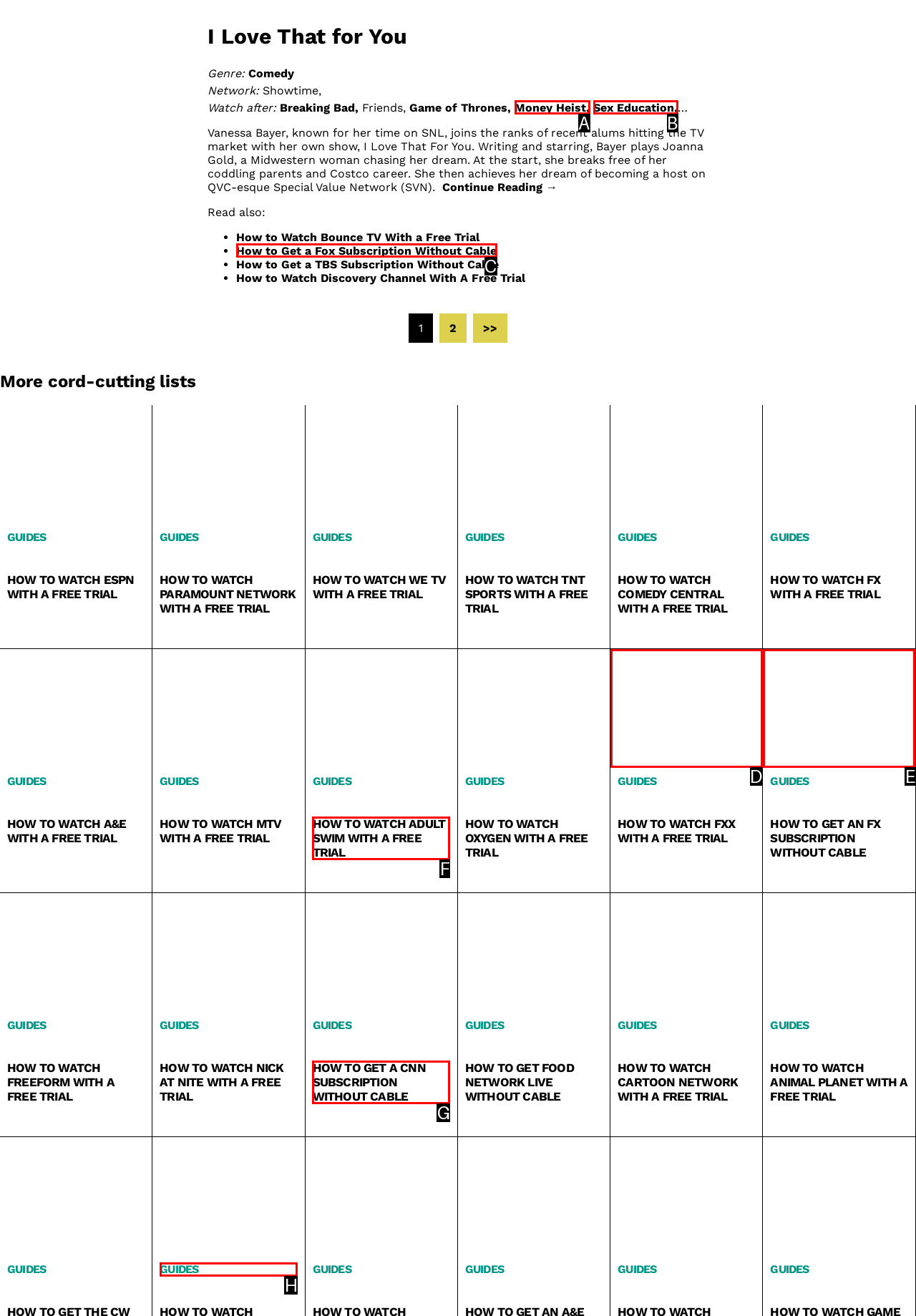Select the letter that corresponds to the description: Money Heist. Provide your answer using the option's letter.

A